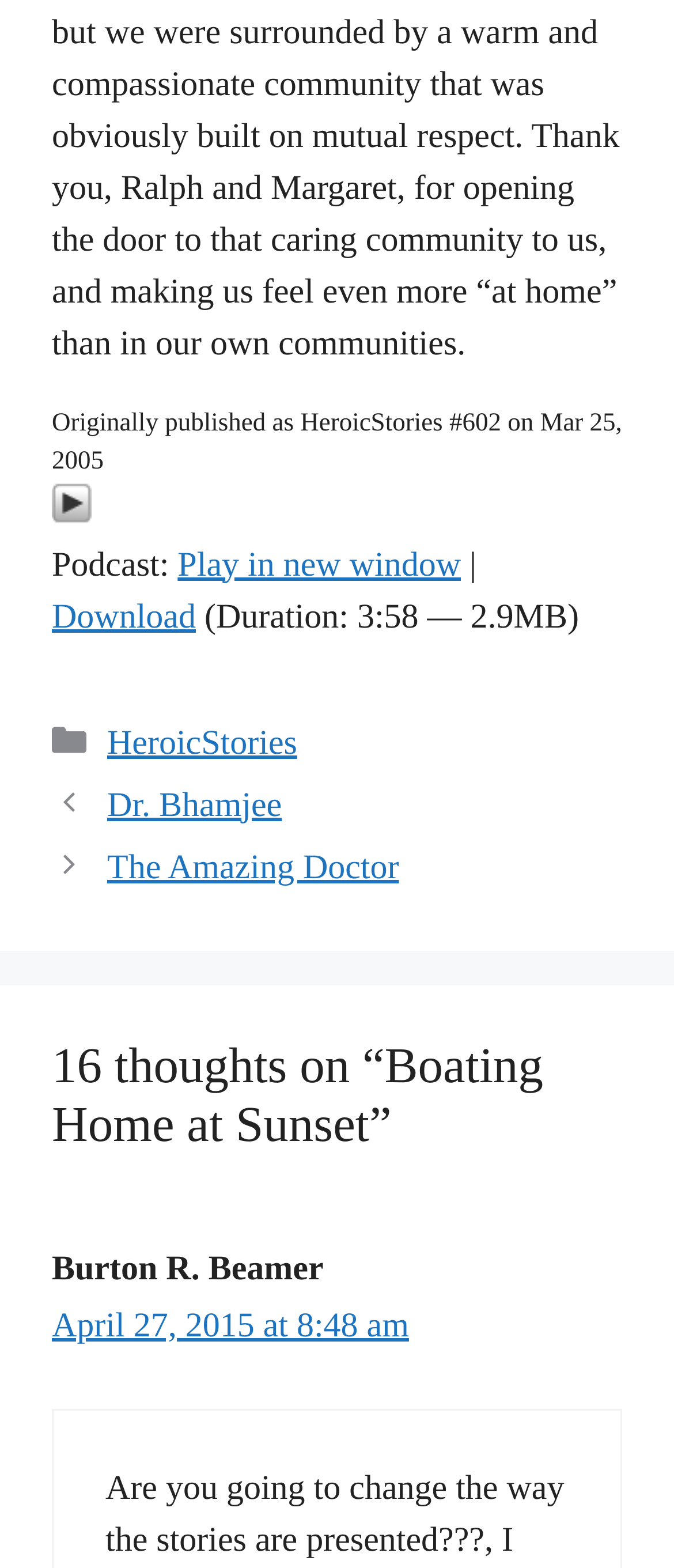What is the date of the first comment?
Based on the image content, provide your answer in one word or a short phrase.

April 27, 2015